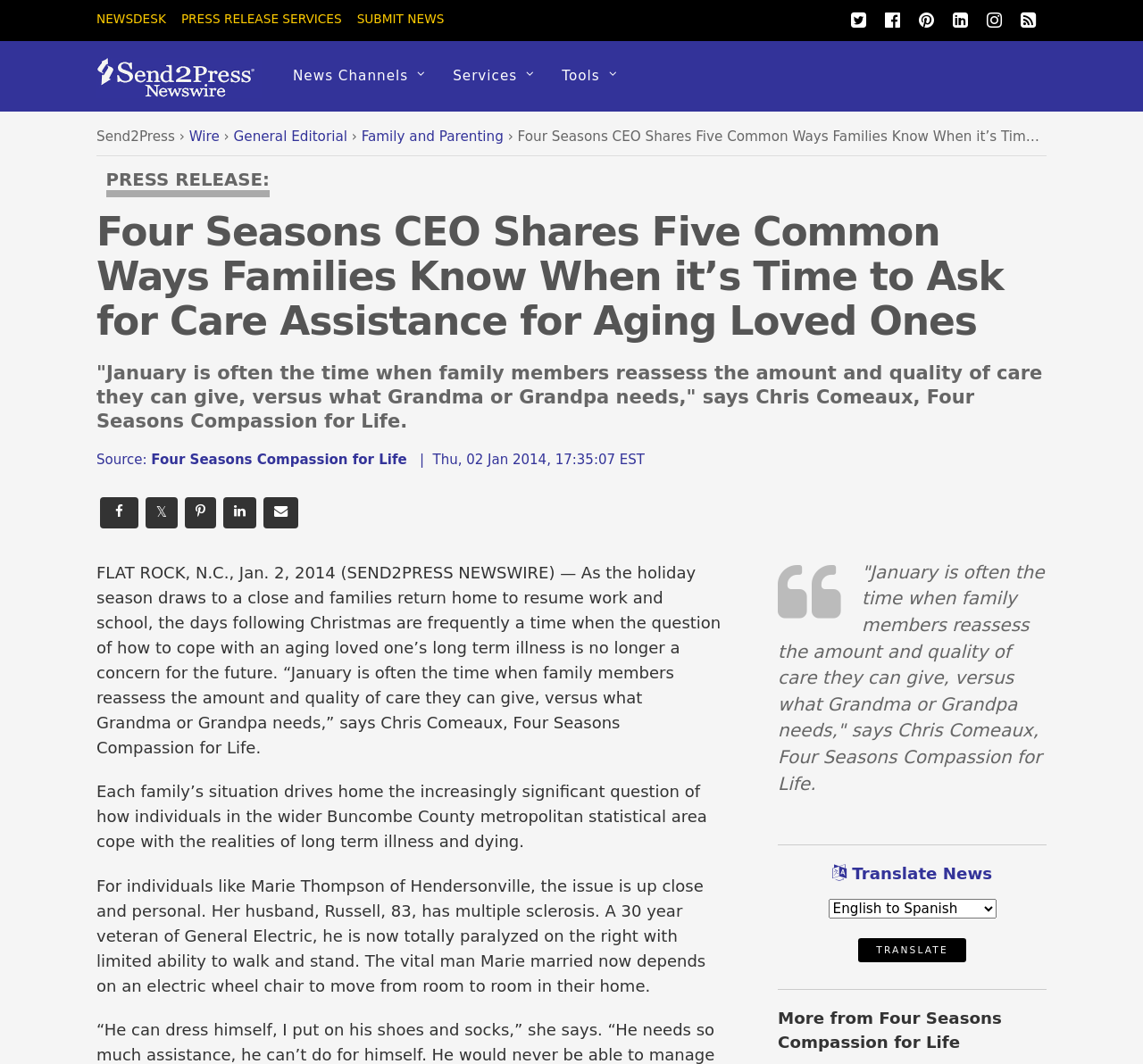Please pinpoint the bounding box coordinates for the region I should click to adhere to this instruction: "Translate news".

[0.751, 0.881, 0.845, 0.904]